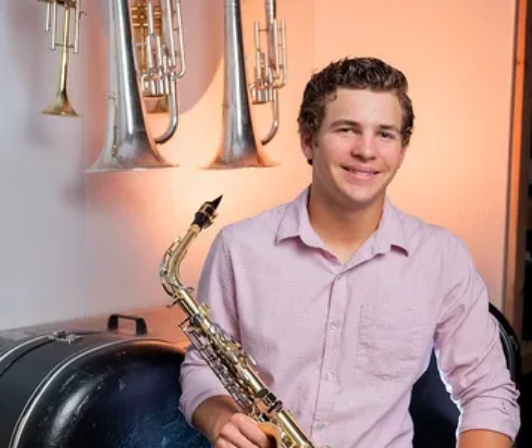Give a thorough and detailed caption for the image.

The image features a young man sitting with a saxophone in hand, exuding a warm and inviting smile. He is dressed in a light pink collared shirt, which contrasts nicely with his dark curly hair. Behind him, several brass instruments, including trumpets and tubas, are displayed on the wall, highlighting a rich musical environment. The backdrop has a soft glow, enhancing the artistic feel of the setting. On the left, an elegant black case can be seen, suggesting a connection to the world of music and performance. This scene embodies a passion for music and the joy it brings.